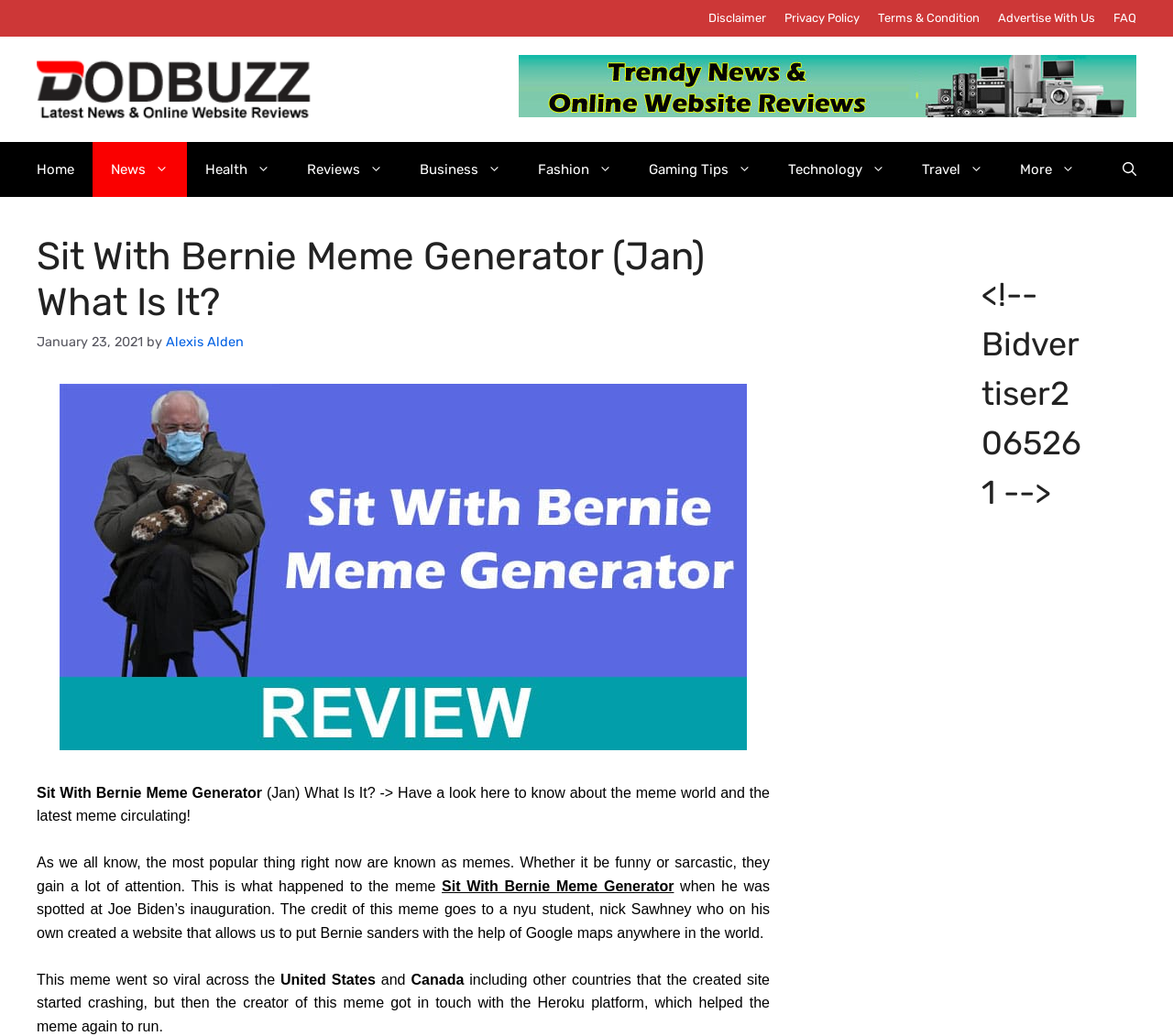Extract the primary headline from the webpage and present its text.

Sit With Bernie Meme Generator (Jan) What Is It?